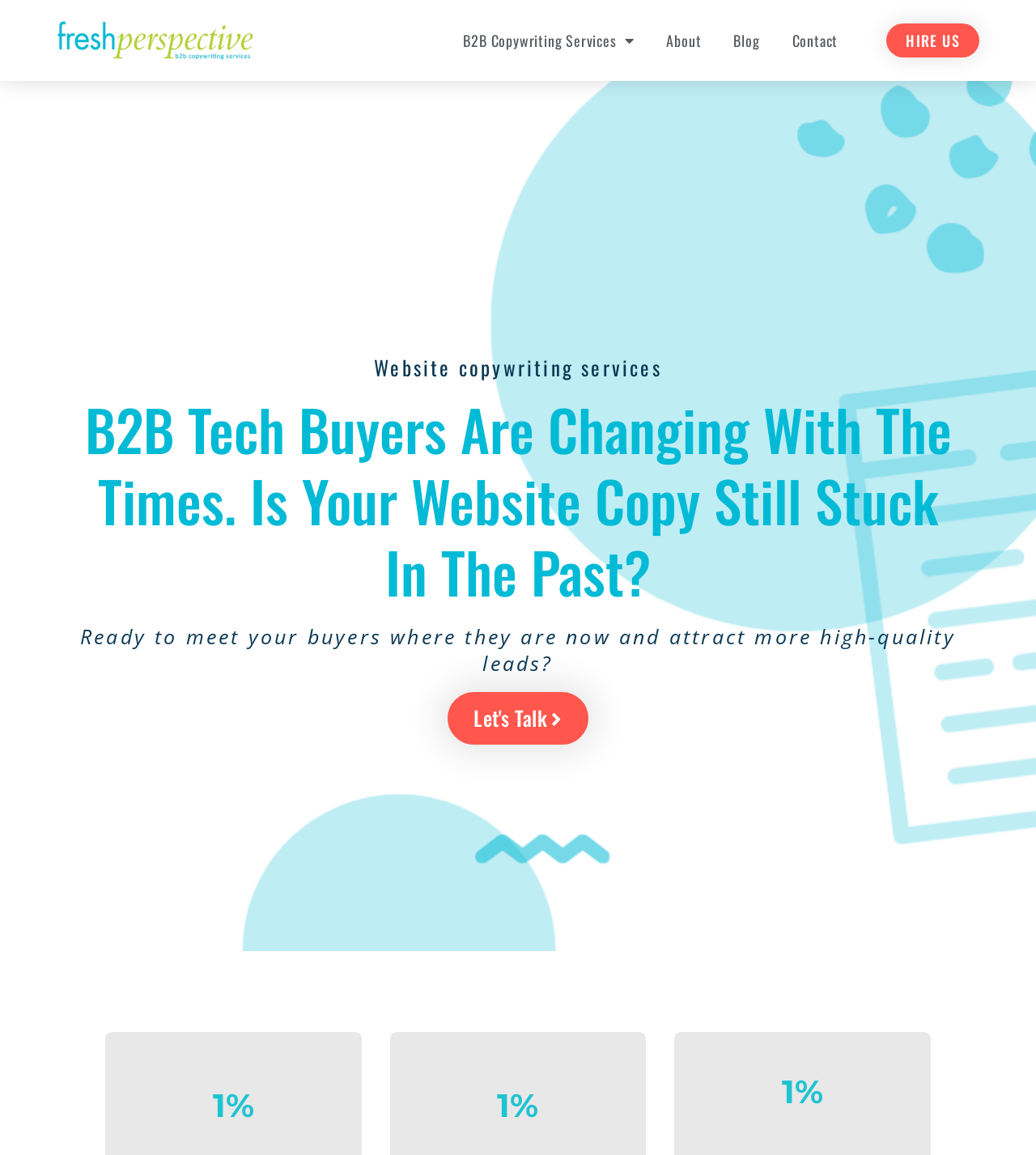Give a one-word or one-phrase response to the question:
How many links are on the top navigation bar?

4